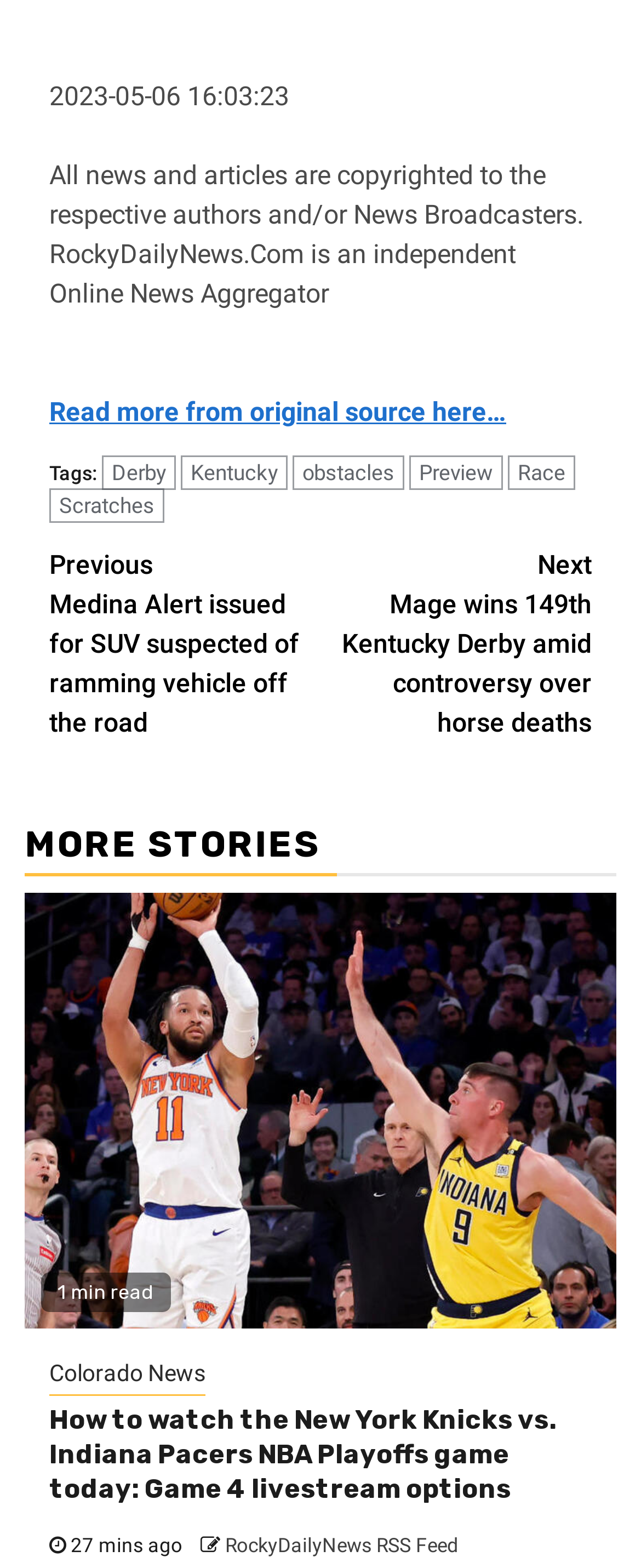Refer to the image and provide an in-depth answer to the question: 
What is the title of the next article?

The title of the next article can be found by clicking on the 'Next' button at the bottom of the current article. The title of the next article is 'Mage wins 149th Kentucky Derby amid controversy over horse deaths'.